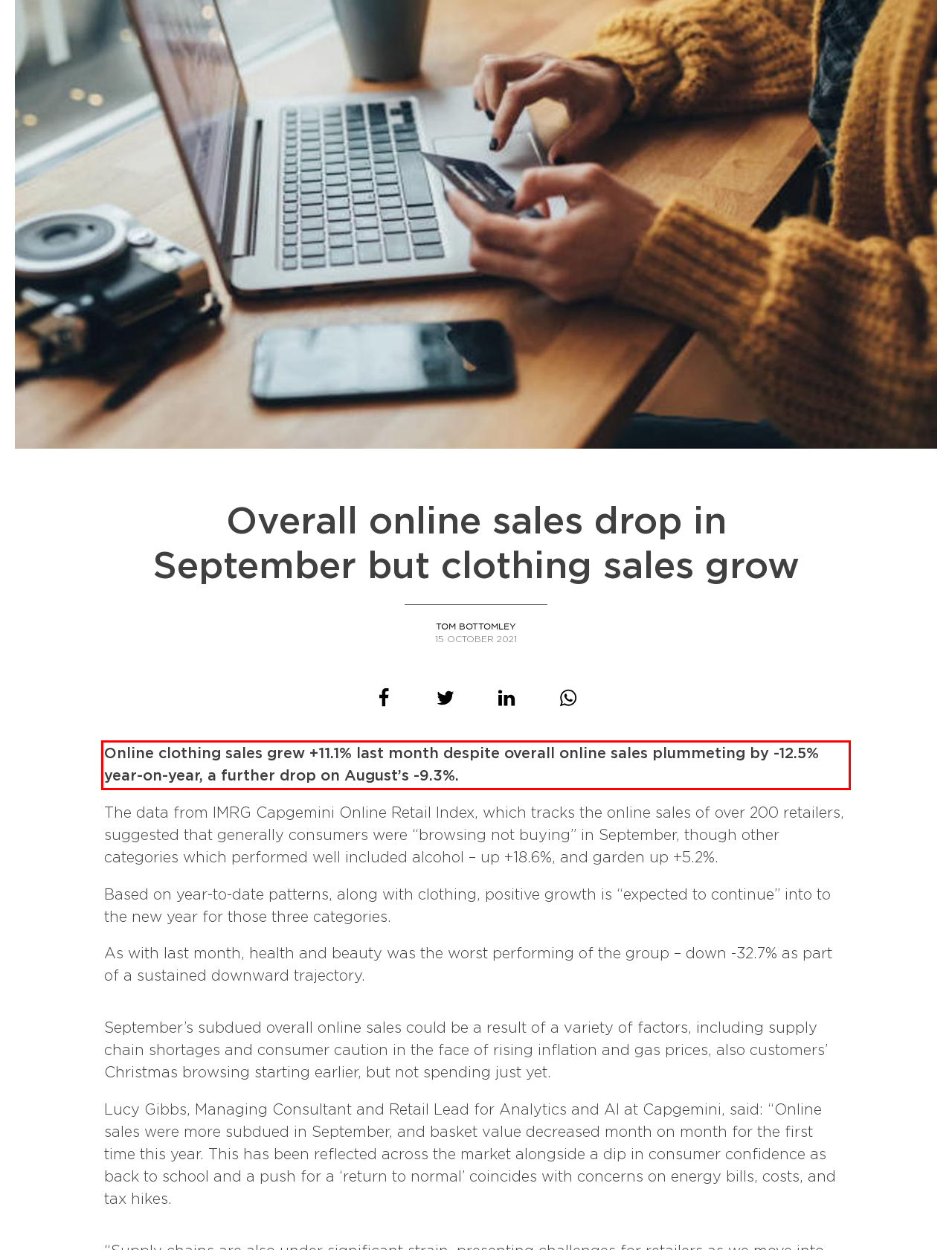Using the provided webpage screenshot, identify and read the text within the red rectangle bounding box.

Online clothing sales grew +11.1% last month despite overall online sales plummeting by -12.5% year-on-year, a further drop on August’s -9.3%.